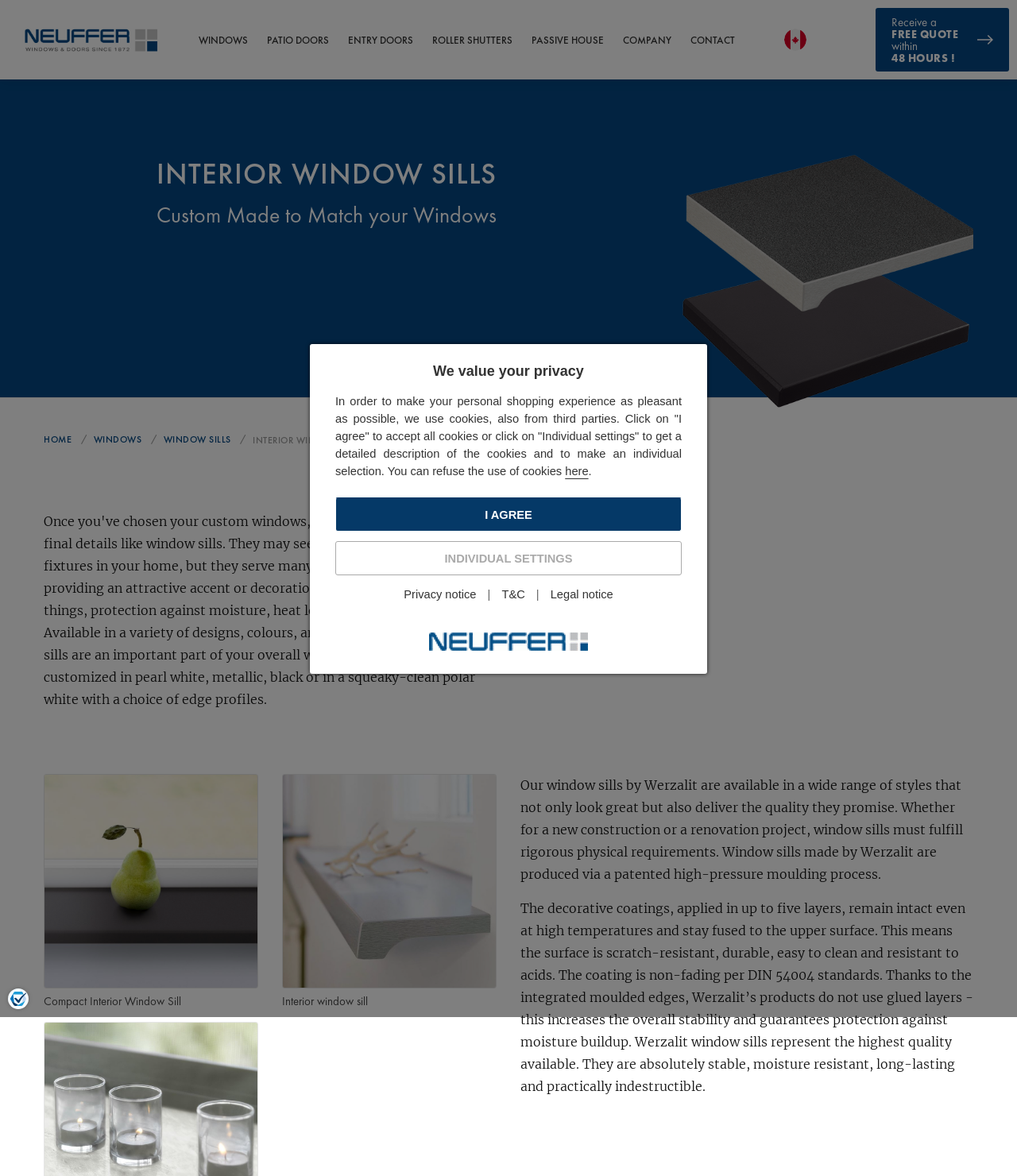Locate the bounding box coordinates of the clickable element to fulfill the following instruction: "Click on the 'Compact Interior Window Sill' image". Provide the coordinates as four float numbers between 0 and 1 in the format [left, top, right, bottom].

[0.043, 0.658, 0.254, 0.841]